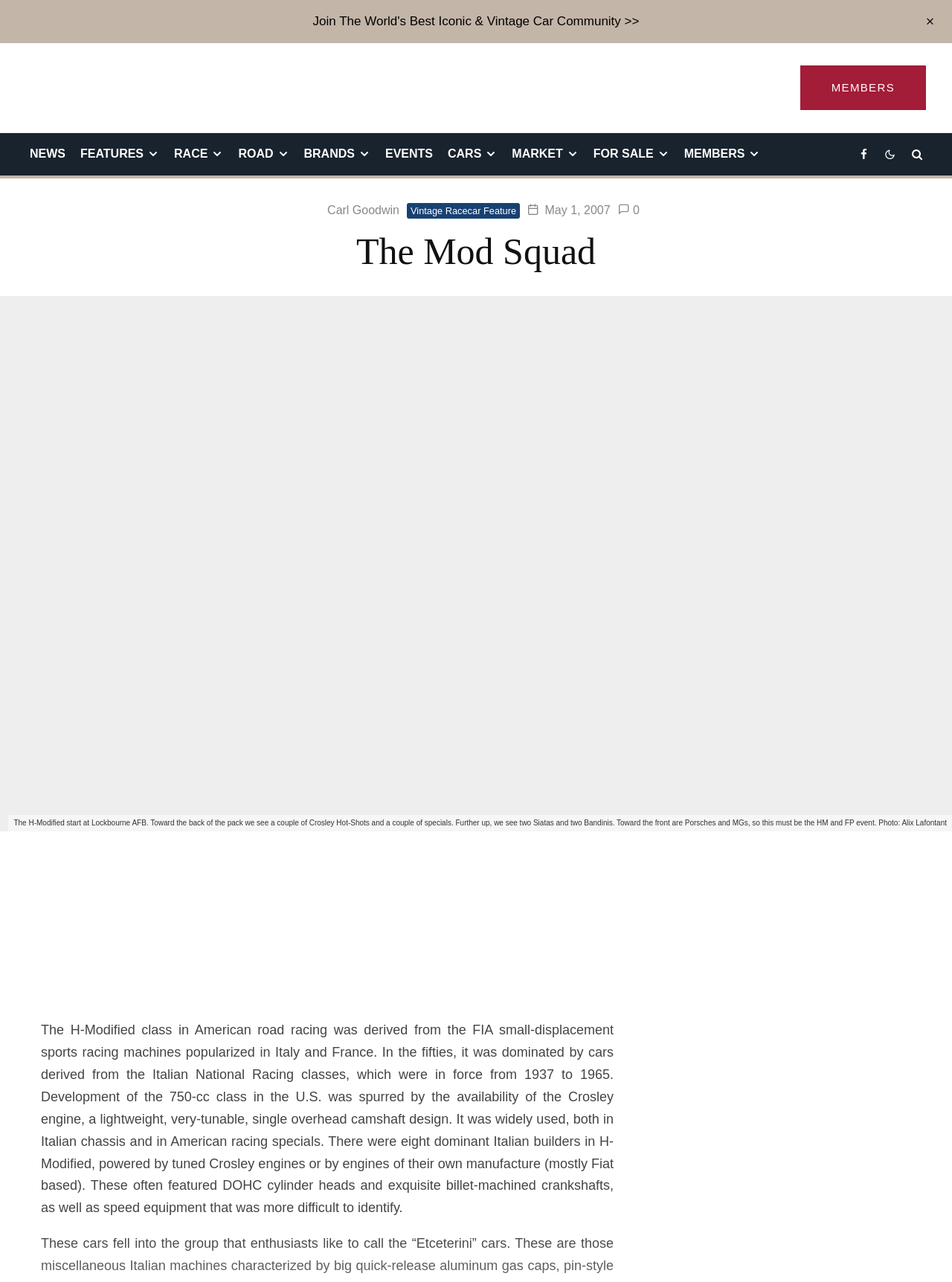Determine the bounding box coordinates of the clickable region to execute the instruction: "Click on SPEAKERS 2023". The coordinates should be four float numbers between 0 and 1, denoted as [left, top, right, bottom].

None